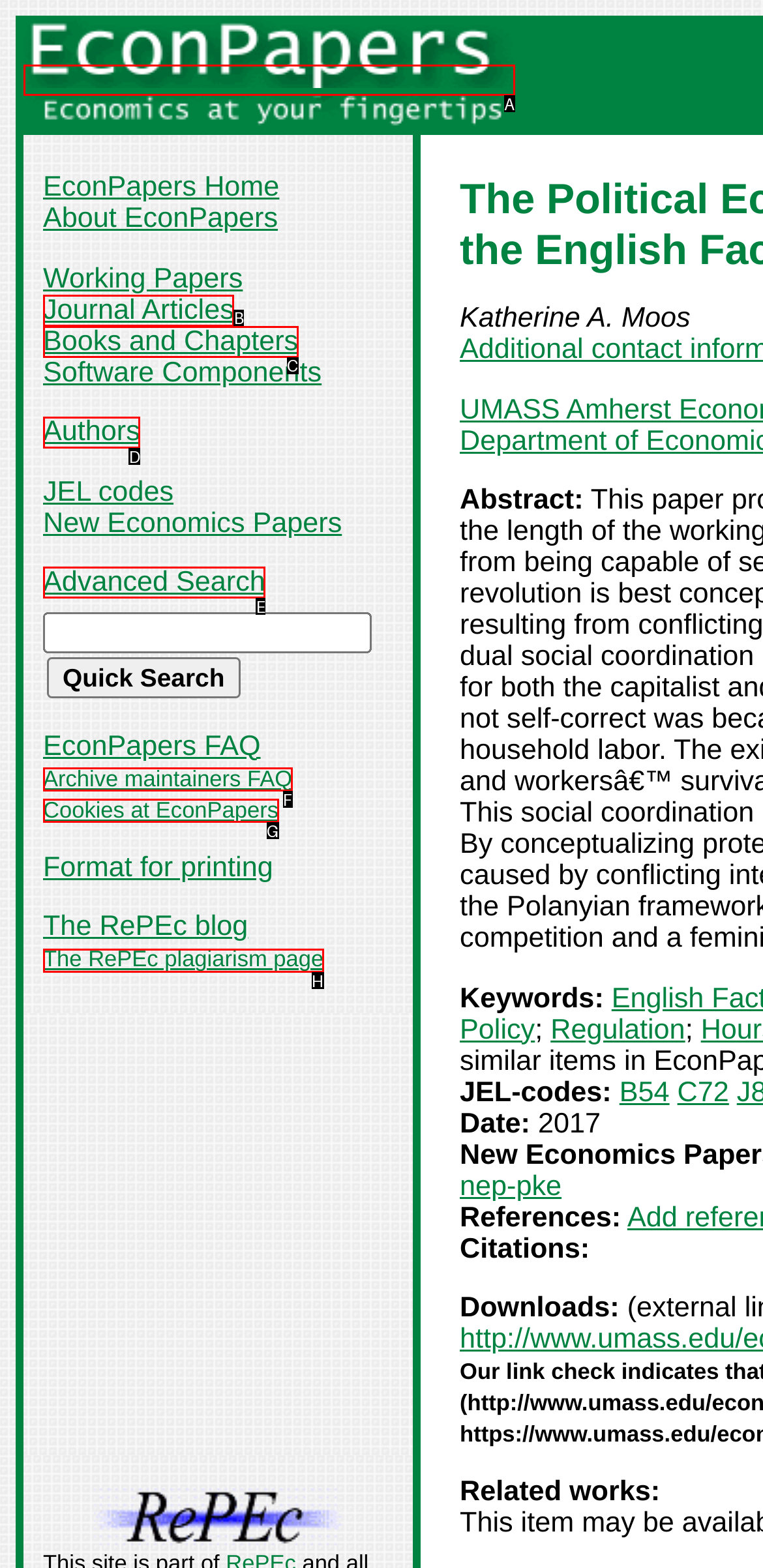Tell me which one HTML element best matches the description: The RePEc plagiarism page
Answer with the option's letter from the given choices directly.

H